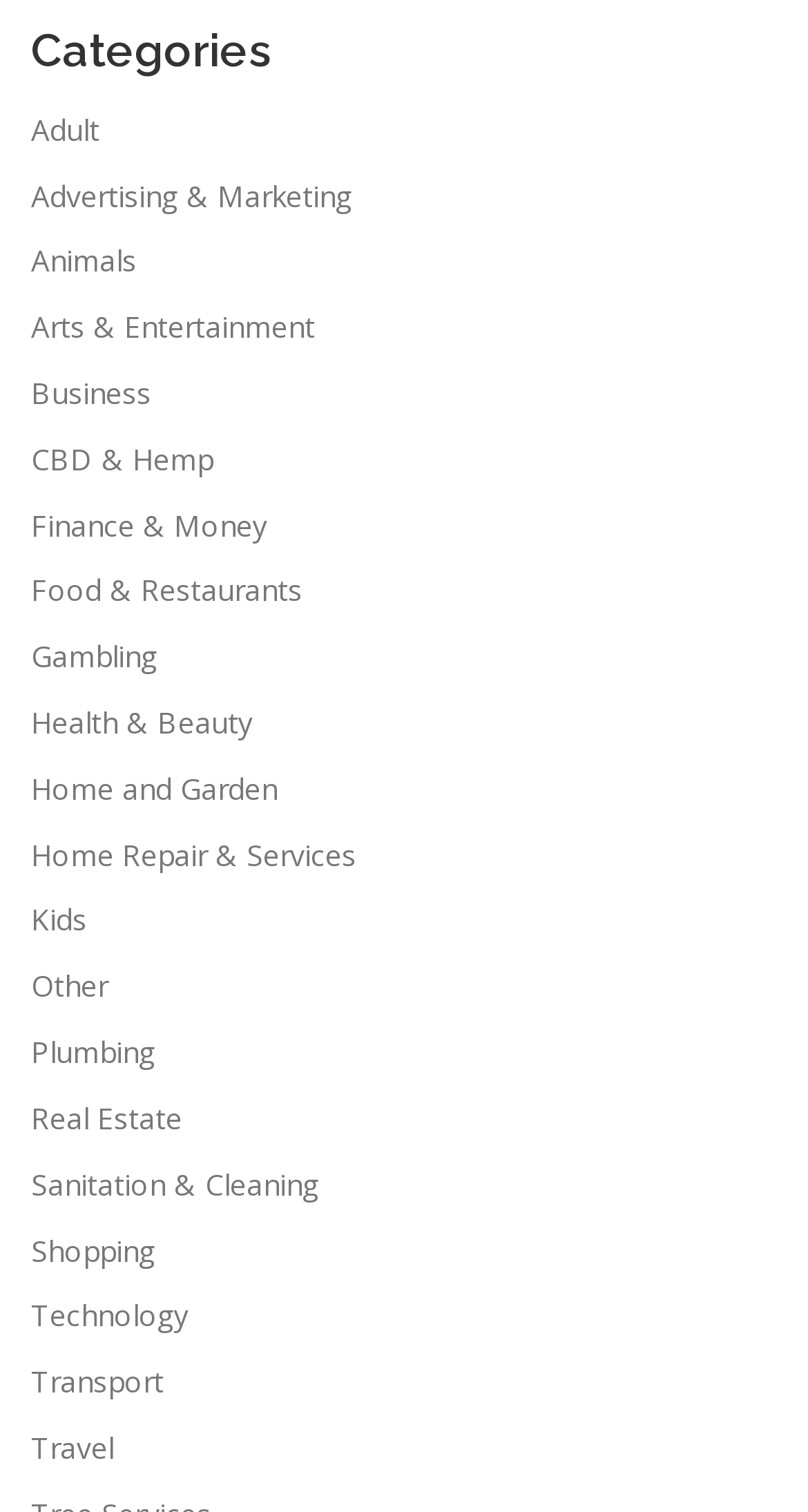Utilize the details in the image to give a detailed response to the question: What category is 'CBD & Hemp' under?

The category 'CBD & Hemp' is listed as a separate link element under the 'Categories' heading, with a bounding box coordinate of [0.038, 0.29, 0.264, 0.316].